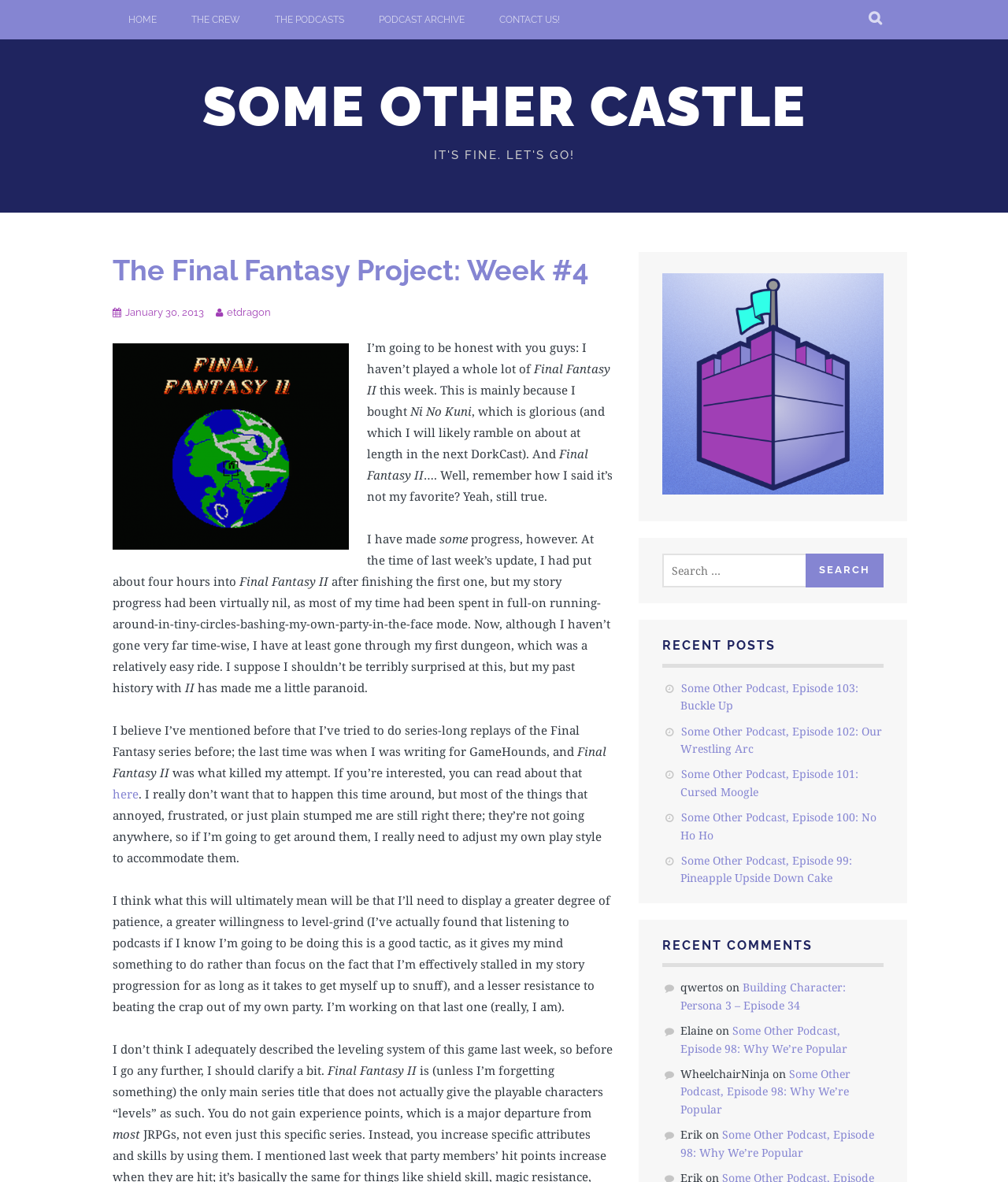Using the information in the image, give a comprehensive answer to the question: 
What is the title of the first recent post?

I looked at the 'RECENT POSTS' section and found the first link, which is 'Some Other Podcast, Episode 103: Buckle Up'.